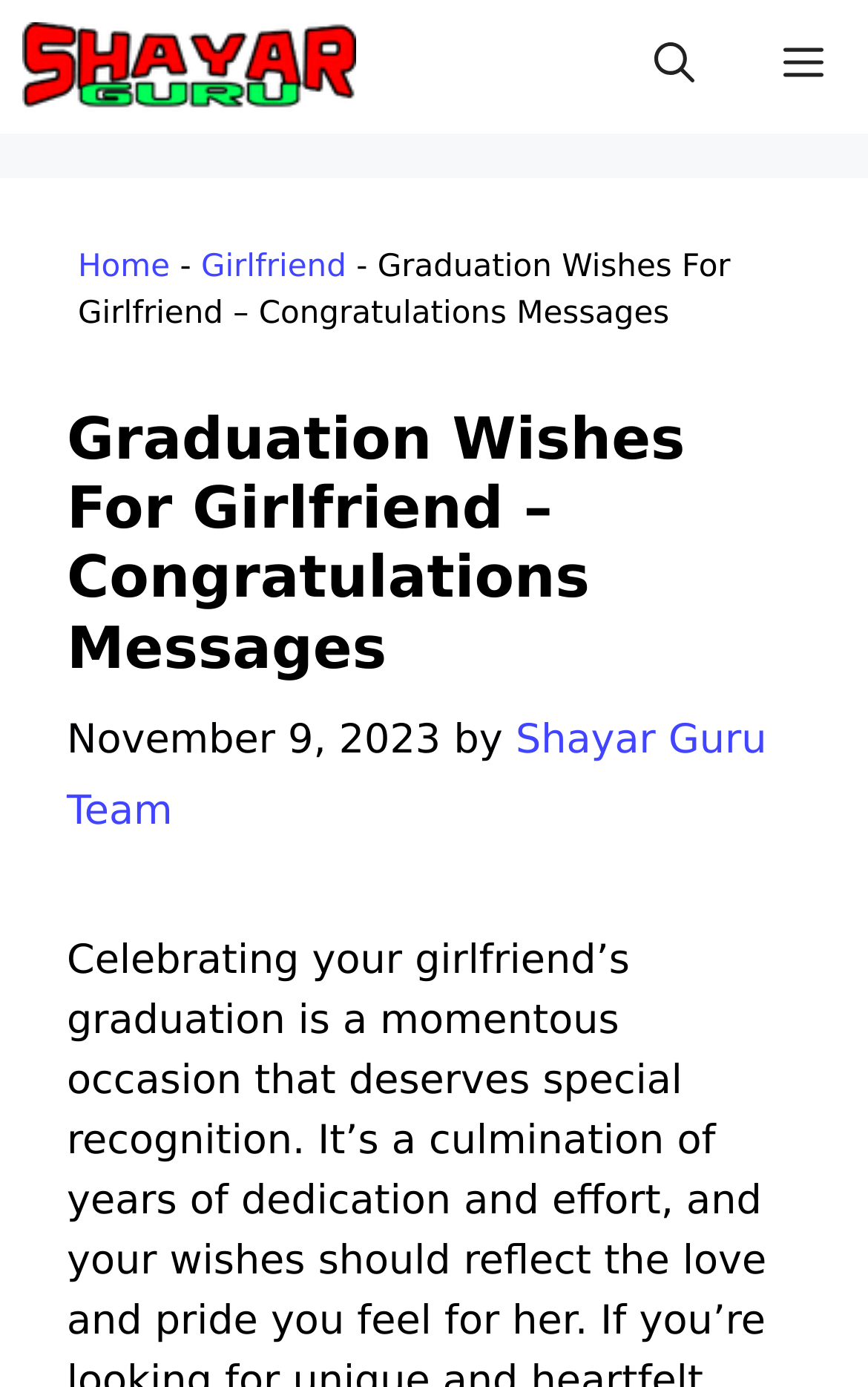Based on what you see in the screenshot, provide a thorough answer to this question: What is the name of the website?

I found the image element with the label 'Shayar Guru' which is located in the primary navigation, indicating the name of the website.